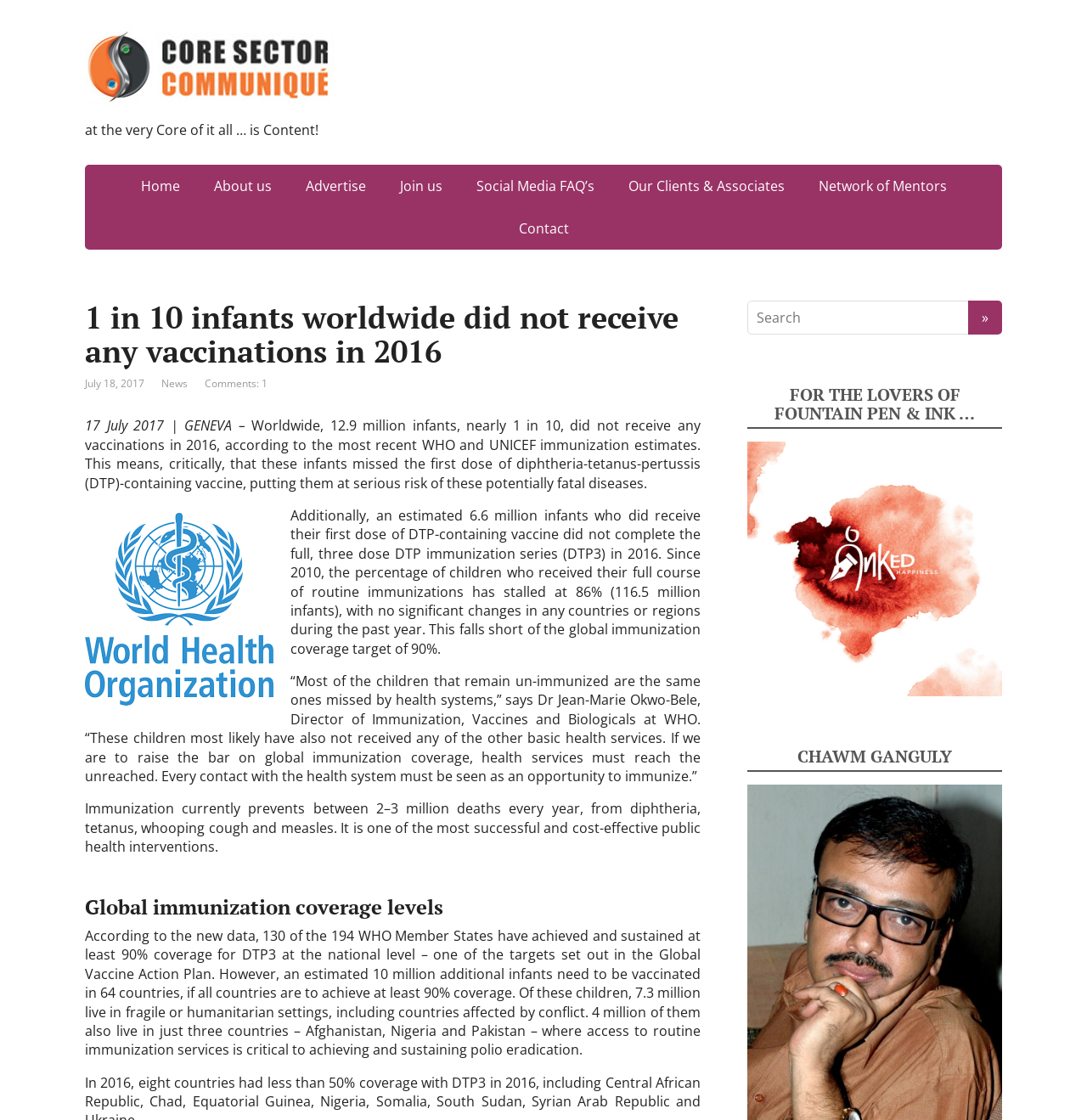What organization is quoted in the article?
From the screenshot, supply a one-word or short-phrase answer.

WHO